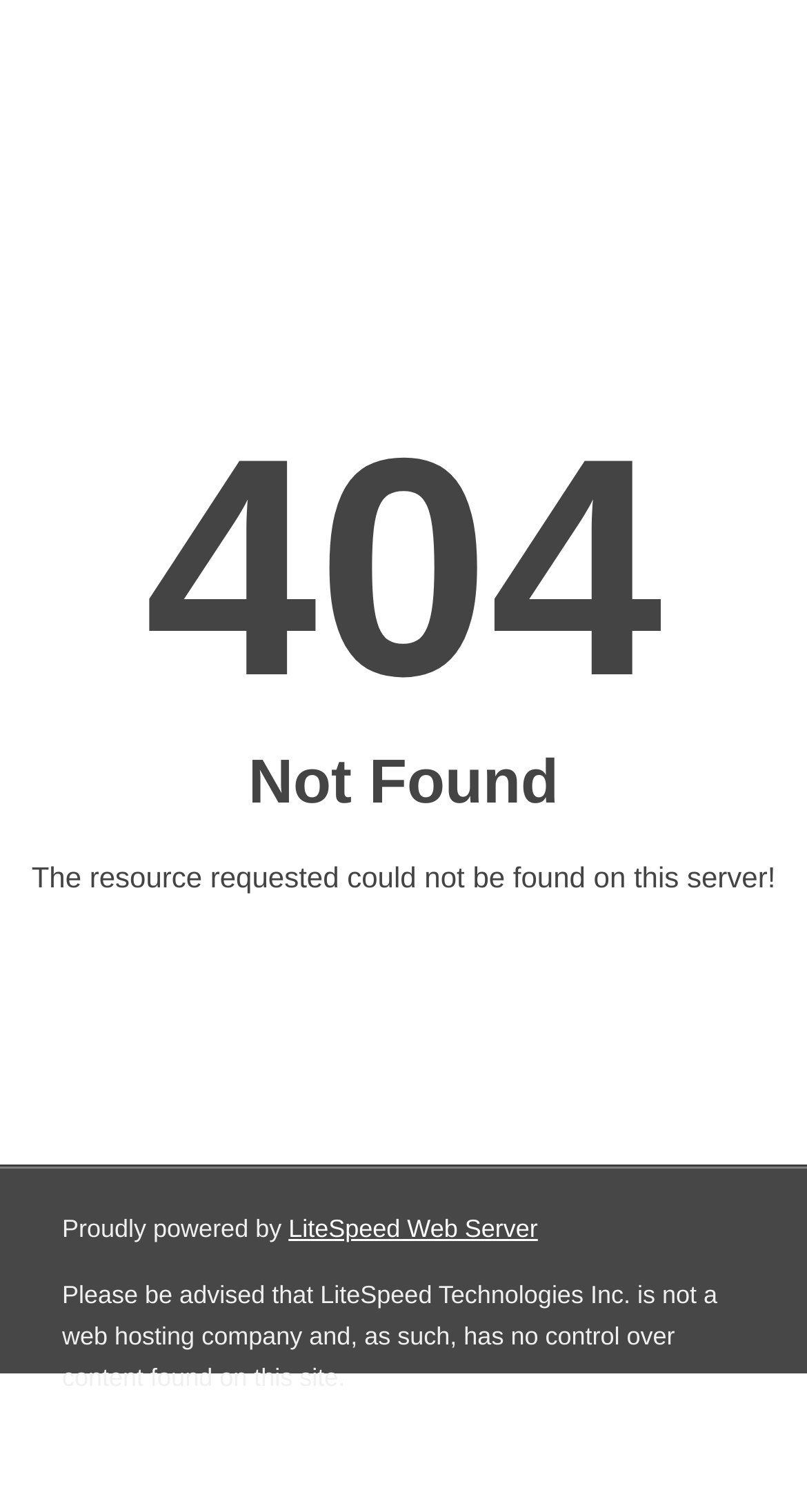Using the provided element description: "LiteSpeed Web Server", identify the bounding box coordinates. The coordinates should be four floats between 0 and 1 in the order [left, top, right, bottom].

[0.357, 0.803, 0.666, 0.822]